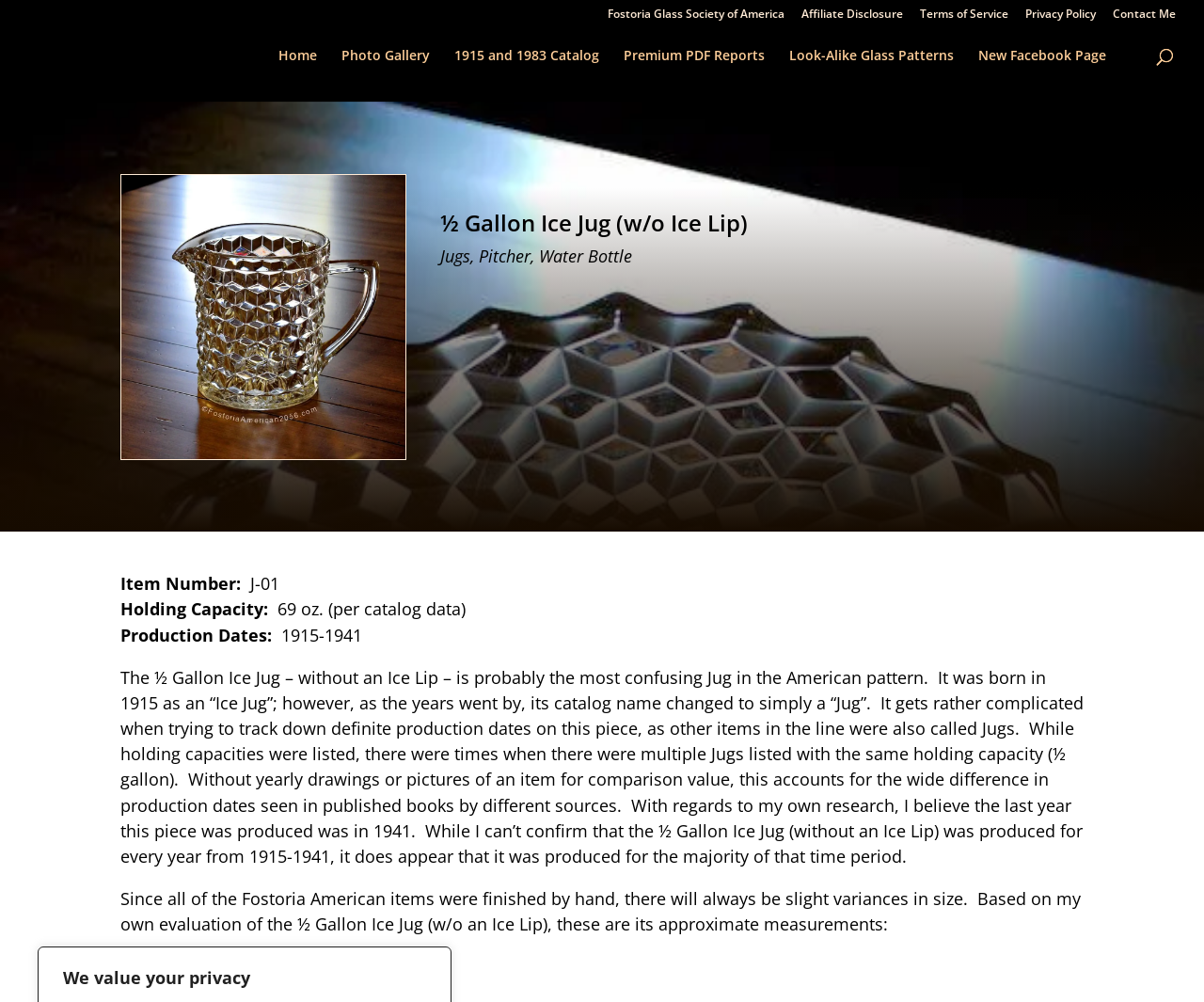What is the color of the Fostoria American ½ Gallon Ice Jug?
Use the information from the screenshot to give a comprehensive response to the question.

The webpage describes the Fostoria American ½ Gallon Ice Jug as the only one in its line that was offered in a green color, which suggests that the color of this specific jug is green.